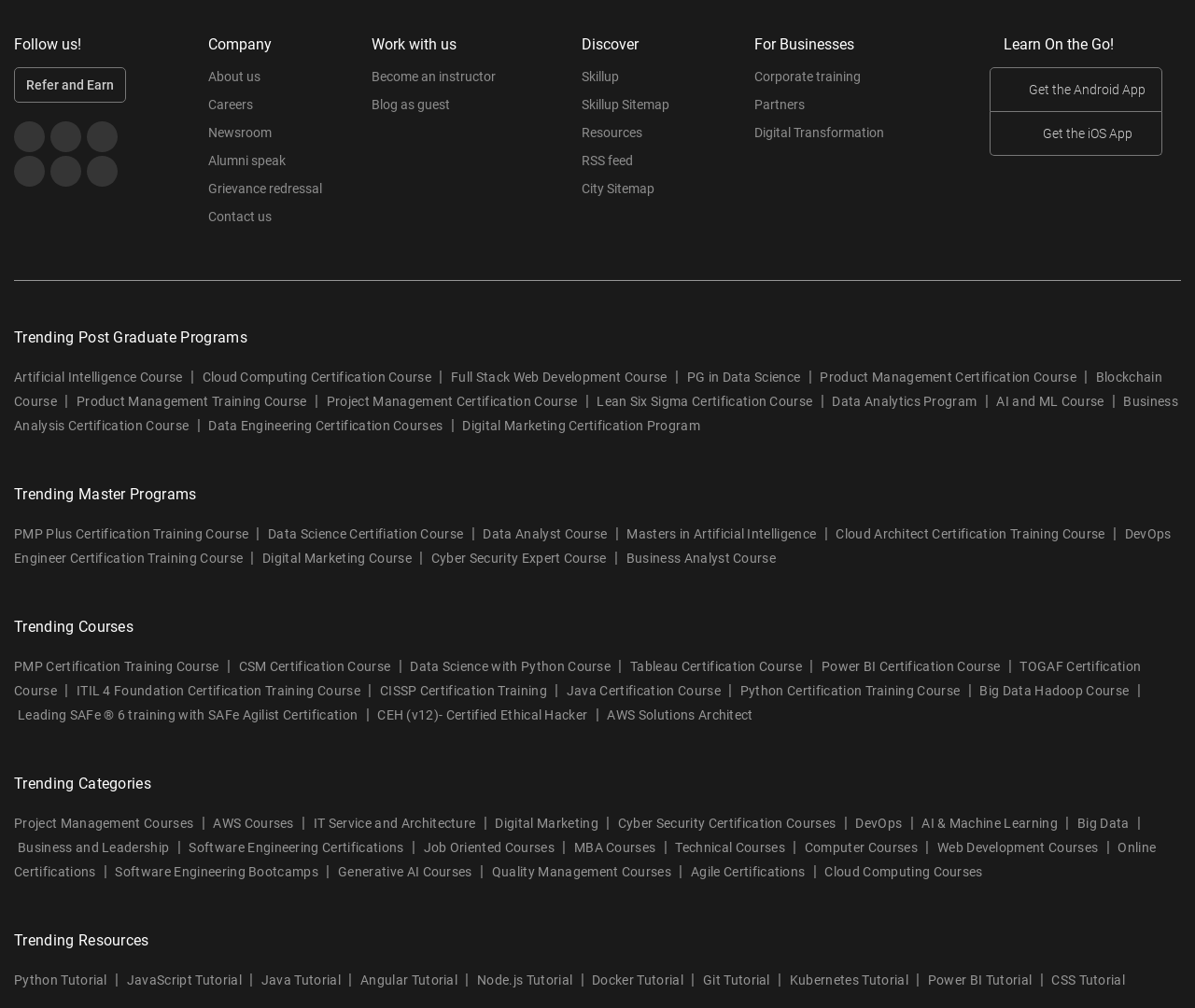Identify the bounding box coordinates of the element to click to follow this instruction: 'Follow us on social media'. Ensure the coordinates are four float values between 0 and 1, provided as [left, top, right, bottom].

[0.012, 0.035, 0.068, 0.053]